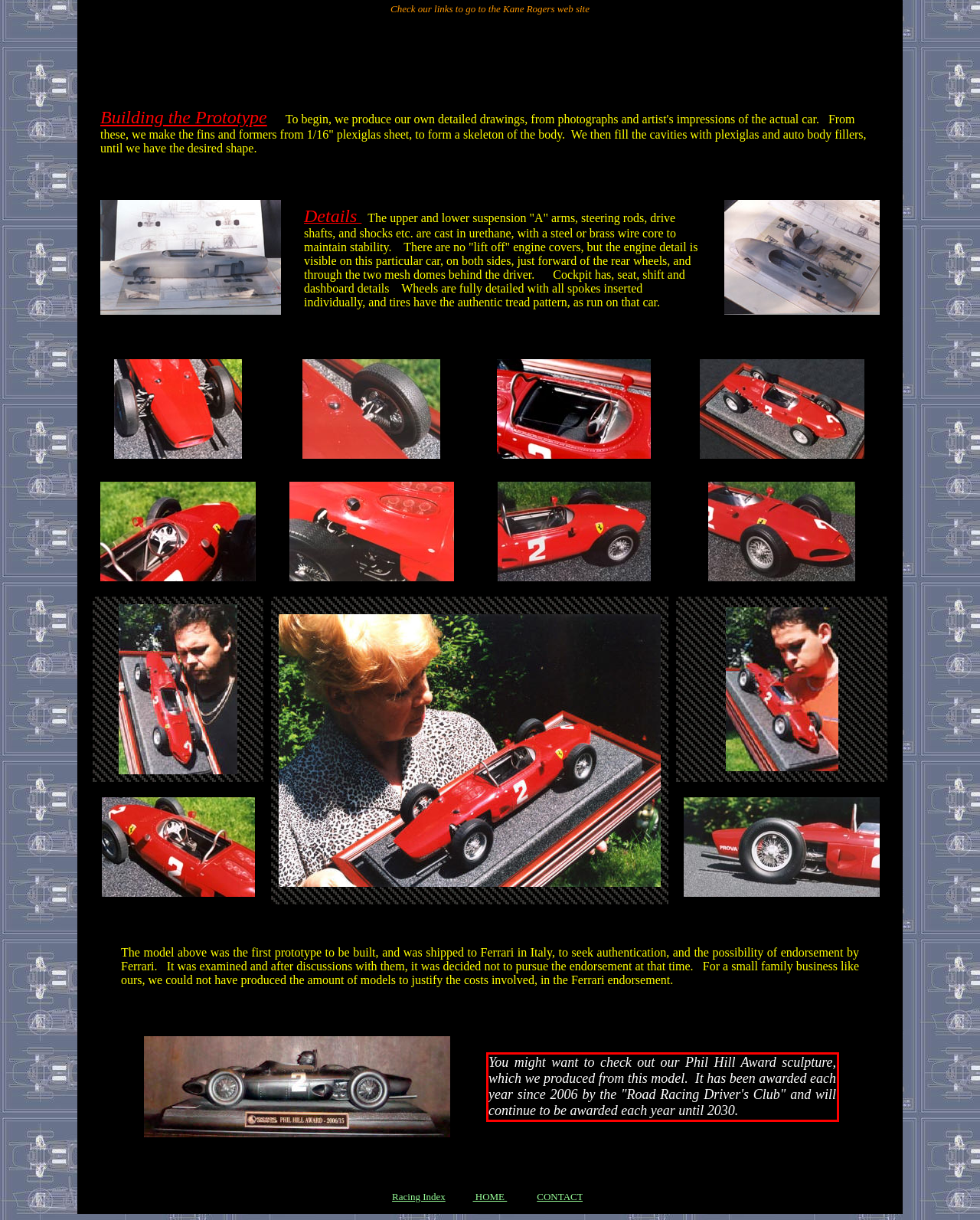Review the webpage screenshot provided, and perform OCR to extract the text from the red bounding box.

You might want to check out our Phil Hill Award sculpture, which we produced from this model. It has been awarded each year since 2006 by the "Road Racing Driver's Club" and will continue to be awarded each year until 2030.